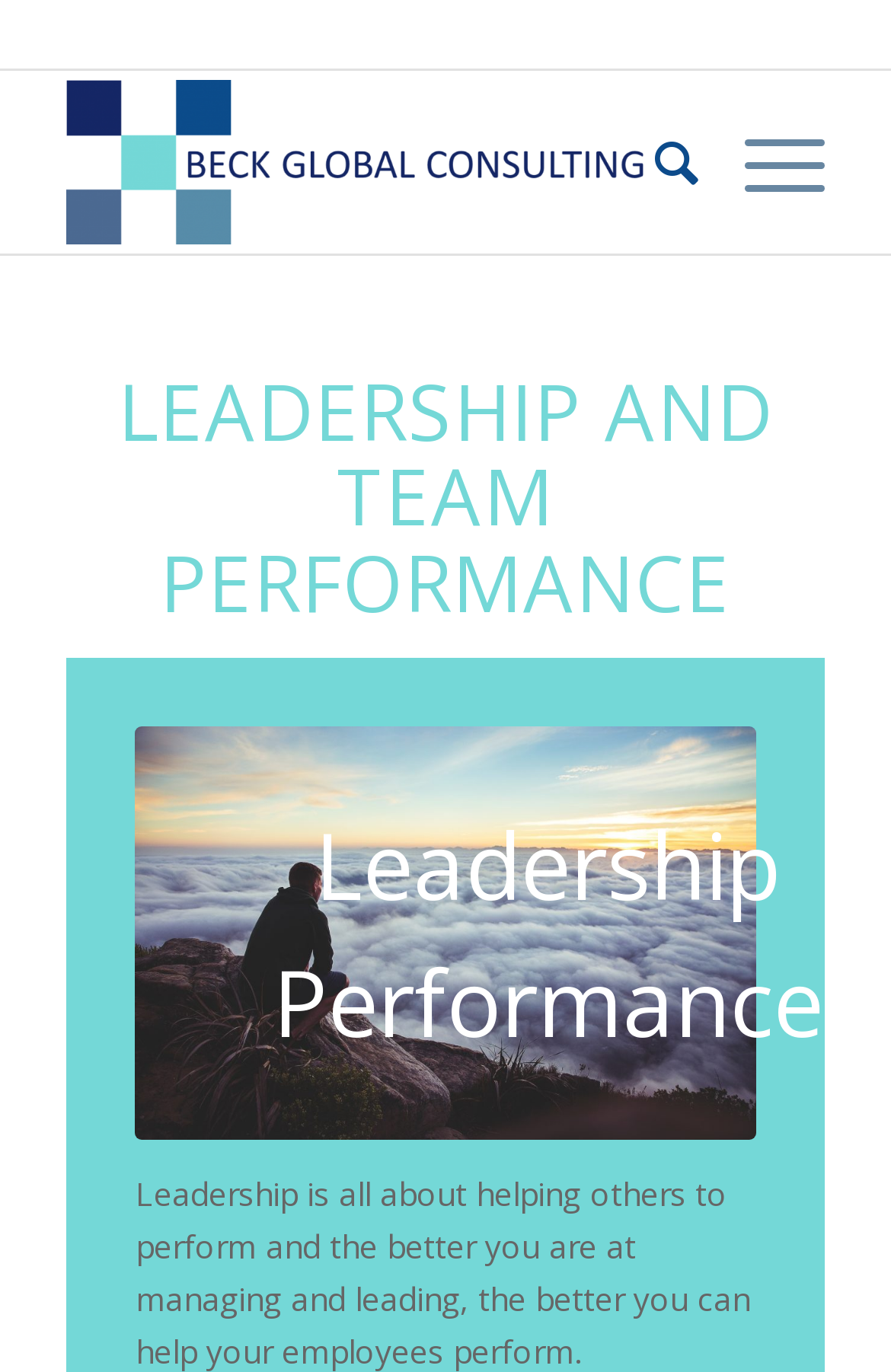Refer to the element description aria-label="BGC Logo" title="BGC Logo" and identify the corresponding bounding box in the screenshot. Format the coordinates as (top-left x, top-left y, bottom-right x, bottom-right y) with values in the range of 0 to 1.

[0.075, 0.052, 0.755, 0.185]